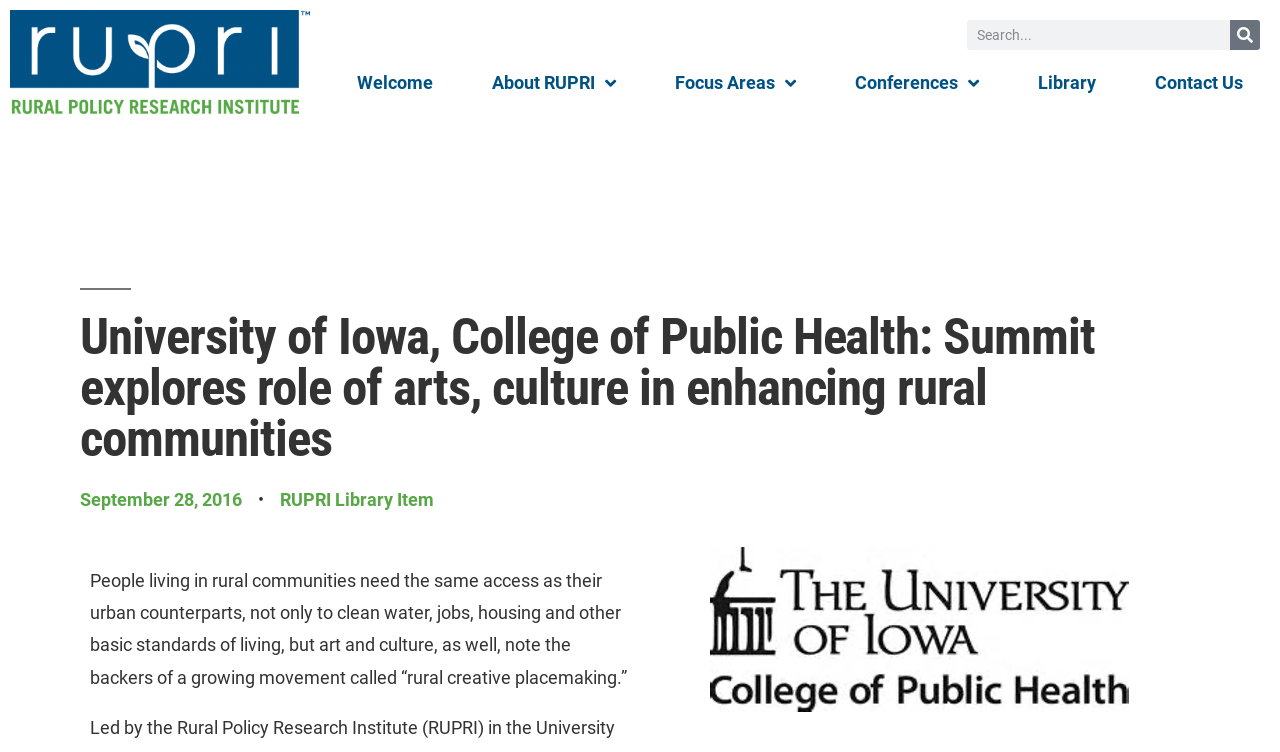Locate the bounding box coordinates of the area that needs to be clicked to fulfill the following instruction: "Click on the 'SERVICES' link". The coordinates should be in the format of four float numbers between 0 and 1, namely [left, top, right, bottom].

None